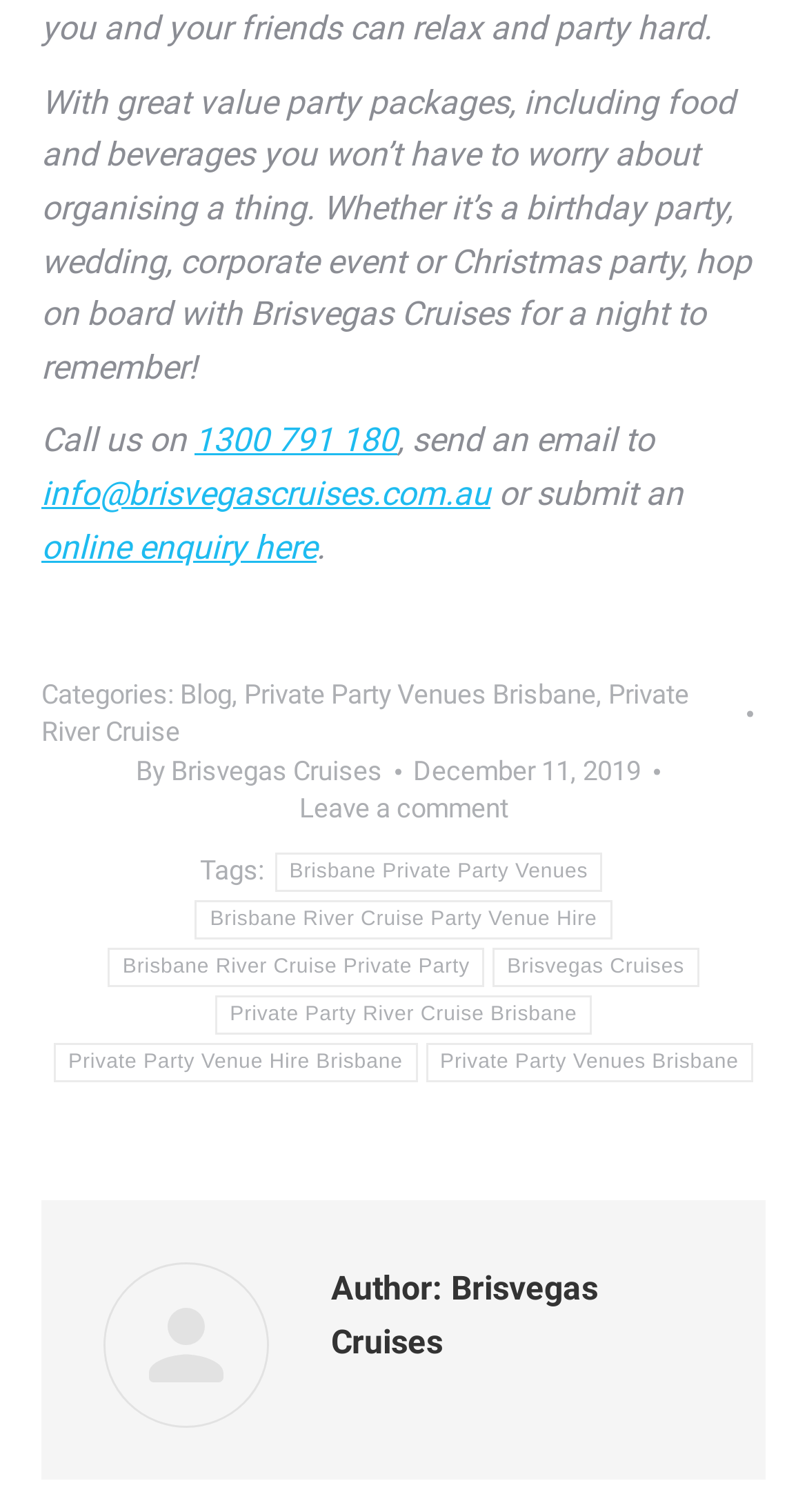Reply to the question with a single word or phrase:
What is the author of the webpage?

Brisvegas Cruises